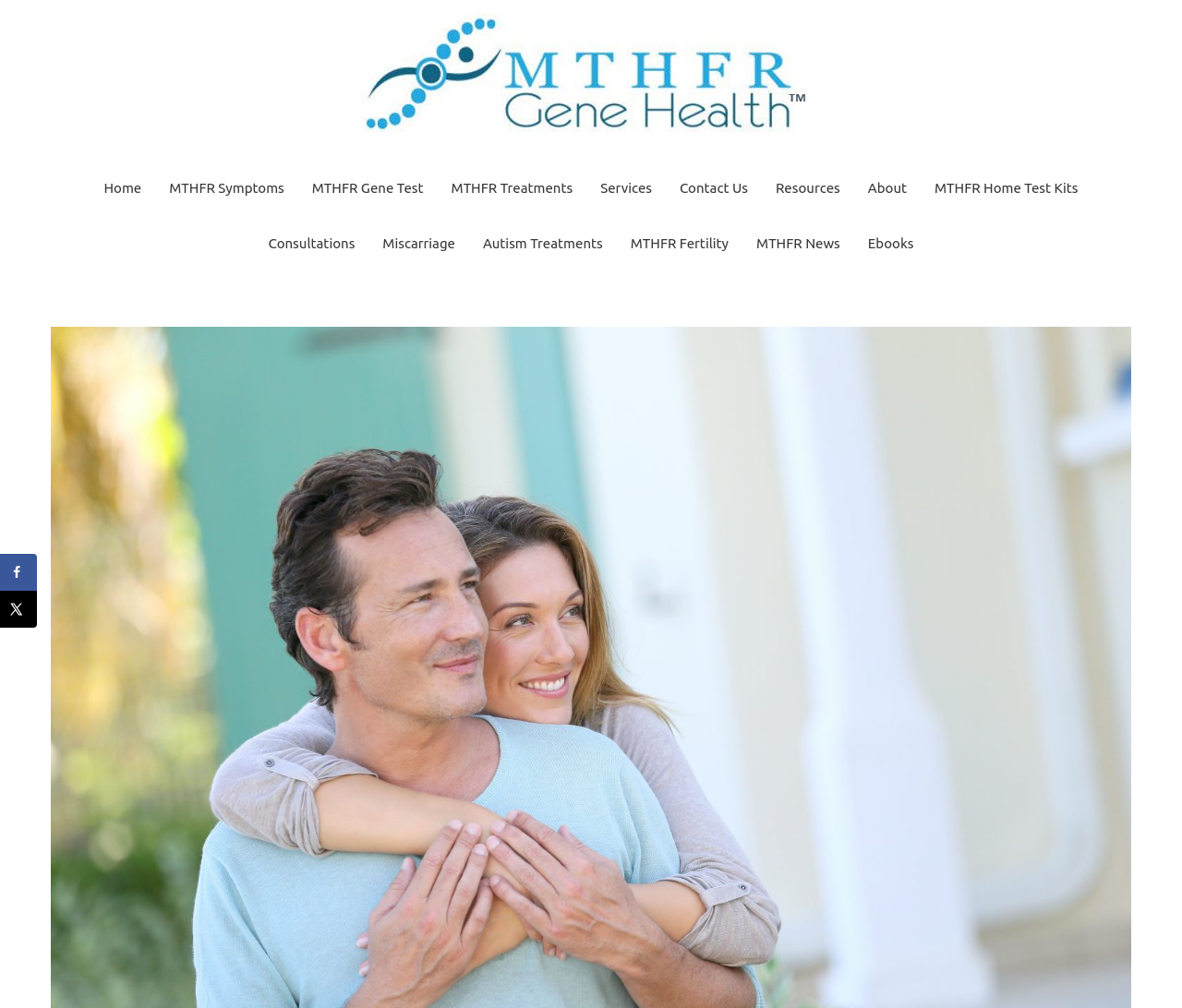Write a detailed summary of the webpage, including text, images, and layout.

This webpage is about MTHFR gene mutation symptoms, specifically focusing on adults. At the top, there is a logo "MTHFR GENE HEALTH TM" with an accompanying image, taking up a significant portion of the top section. Below the logo, there is a navigation menu with 11 links, including "Home", "MTHFR Symptoms", "MTHFR Gene Test", and others, which are evenly spaced and aligned horizontally.

On the left side, there is a social sharing sidebar with two links, "Share on Facebook" and "Share on X", each accompanied by a small image. This sidebar takes up a narrow vertical space.

The rest of the webpage is dedicated to discussing MTHFR symptoms in adults, with a focus on explaining the most common symptoms to look for. The content is organized in a clear and concise manner, making it easy to read and understand.